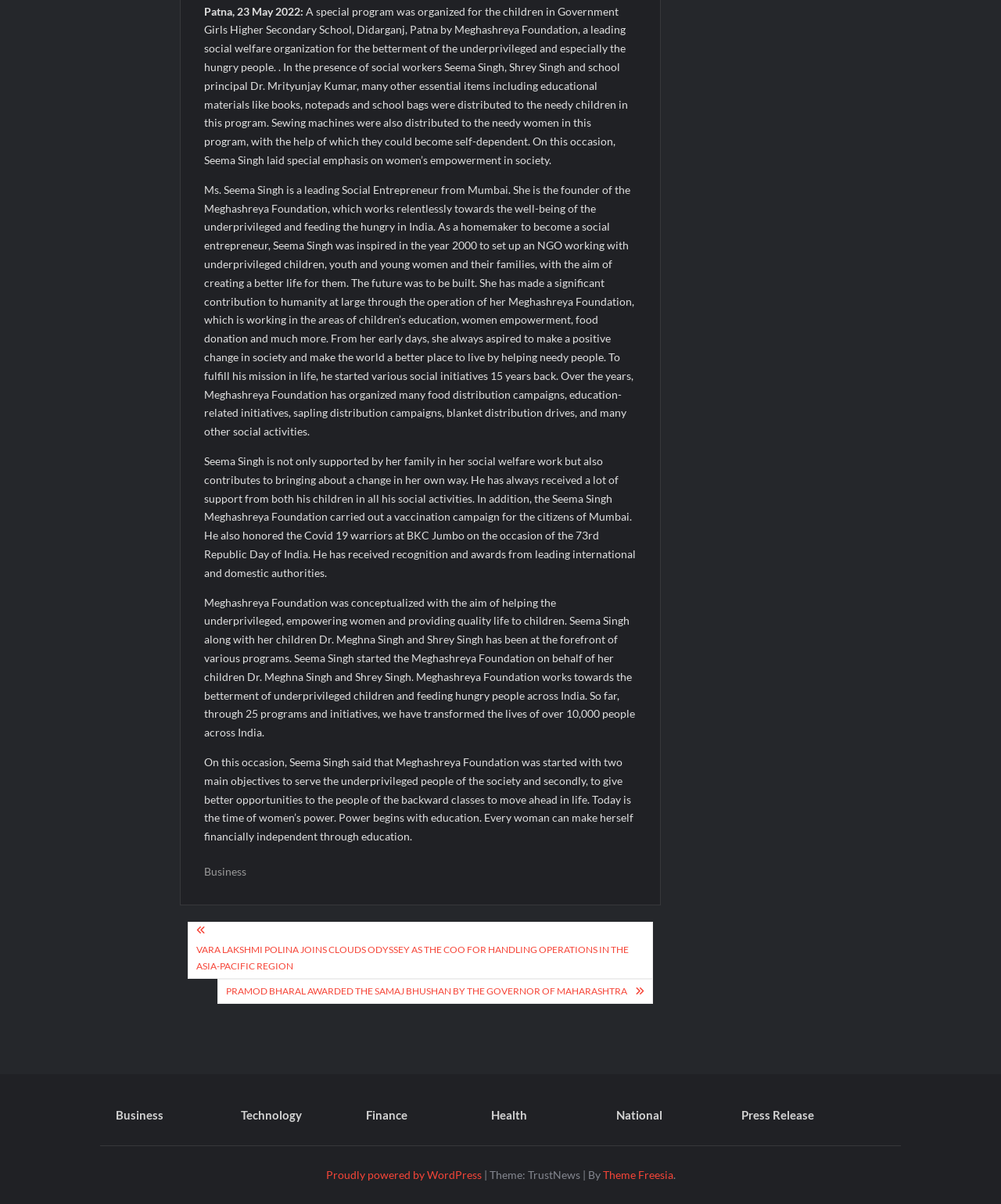Determine the bounding box coordinates of the region I should click to achieve the following instruction: "Click on 'Business'". Ensure the bounding box coordinates are four float numbers between 0 and 1, i.e., [left, top, right, bottom].

[0.204, 0.718, 0.246, 0.729]